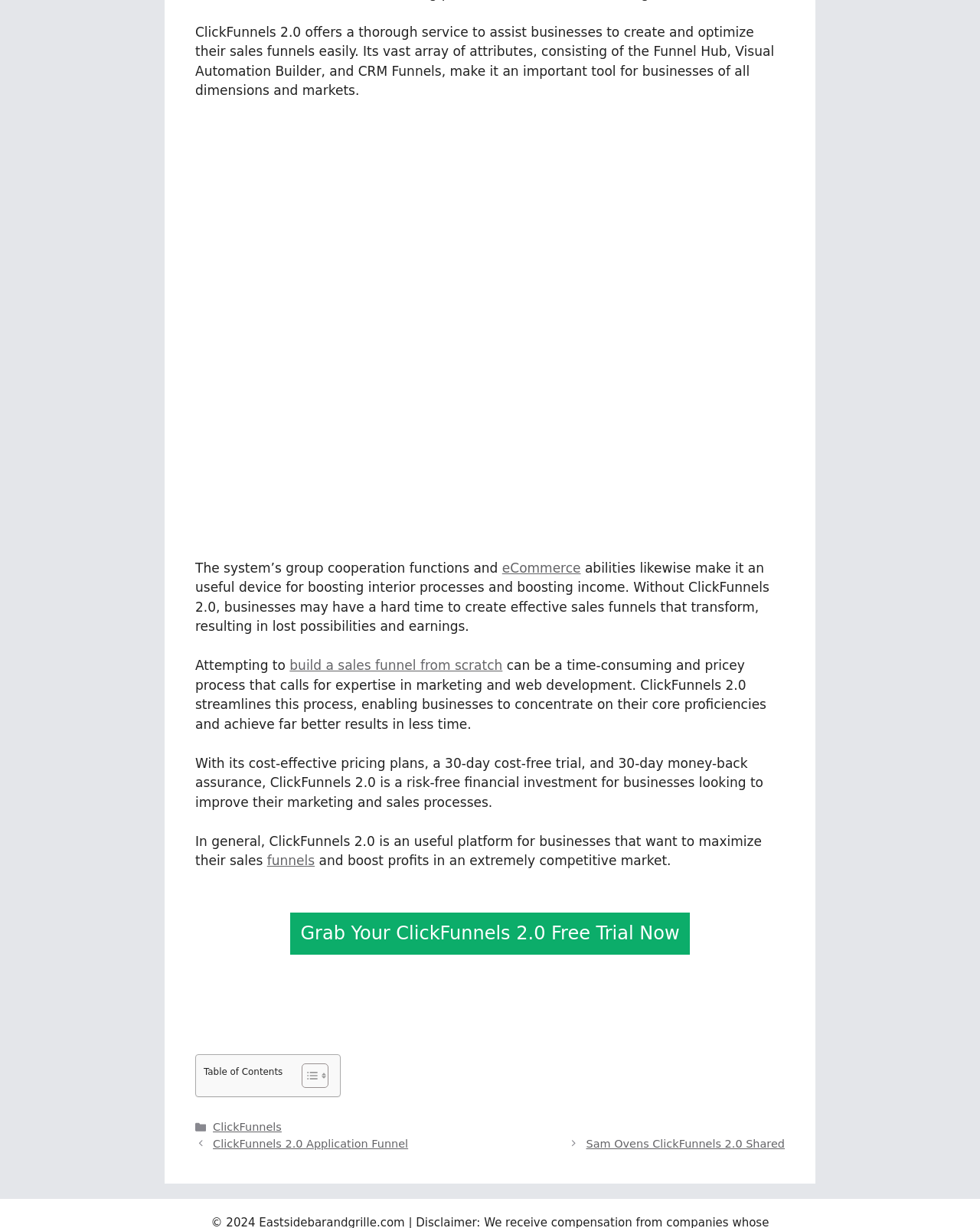Identify the bounding box coordinates of the element to click to follow this instruction: 'View full press release of Flexiv Robotics Helps Solve the Labor Shortage'. Ensure the coordinates are four float values between 0 and 1, provided as [left, top, right, bottom].

None